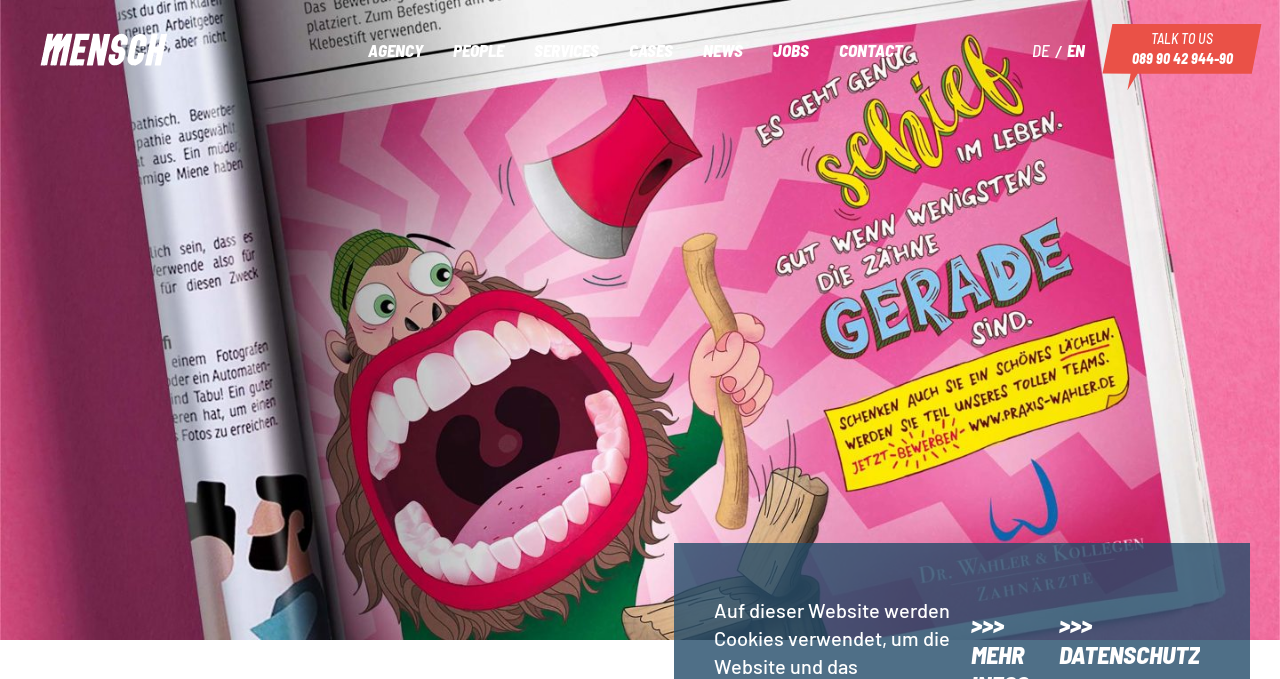Could you locate the bounding box coordinates for the section that should be clicked to accomplish this task: "switch to english".

[0.83, 0.049, 0.852, 0.099]